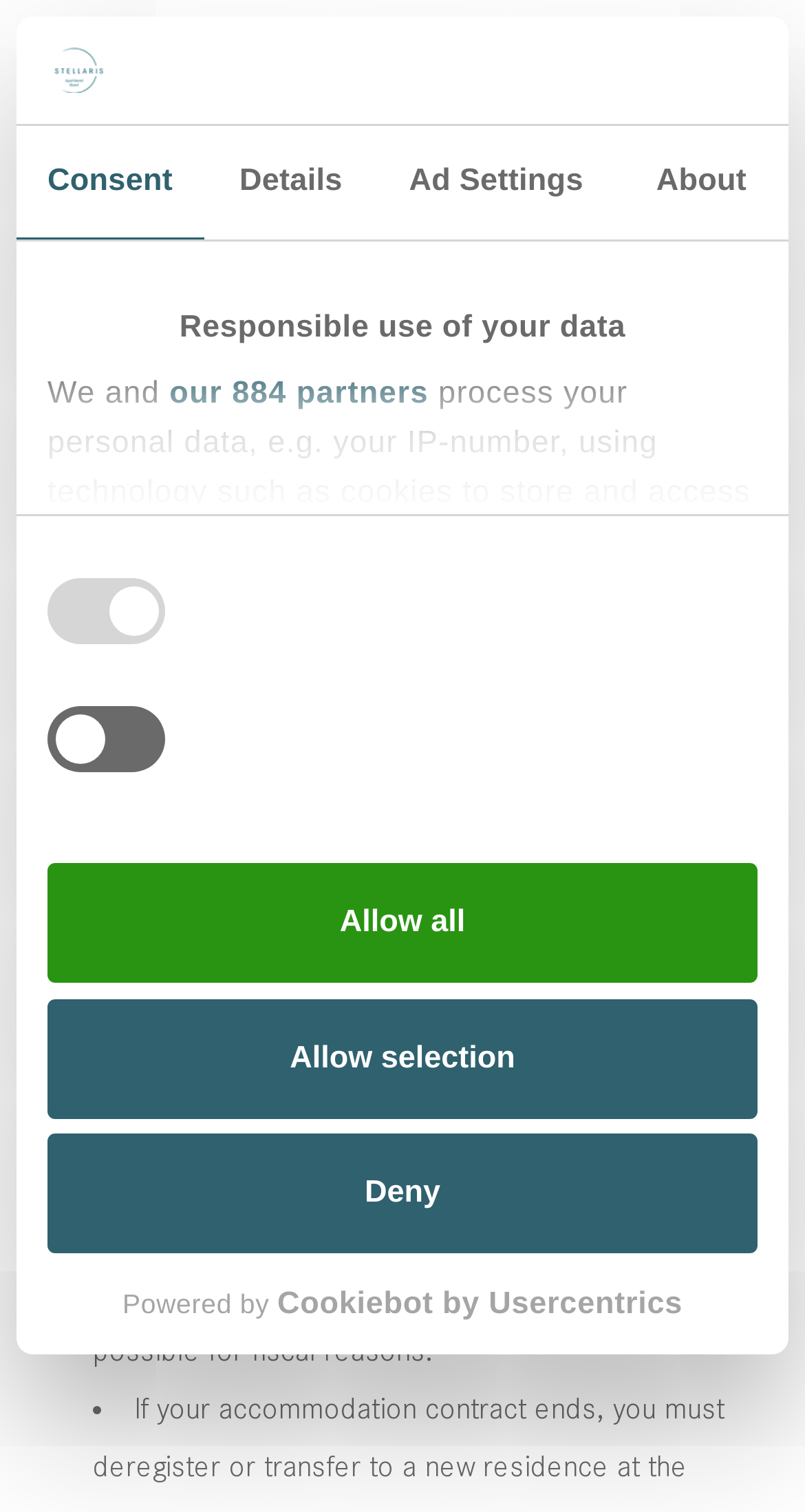What is the text on the button that allows users to book now?
From the screenshot, provide a brief answer in one word or phrase.

BOOK NOW